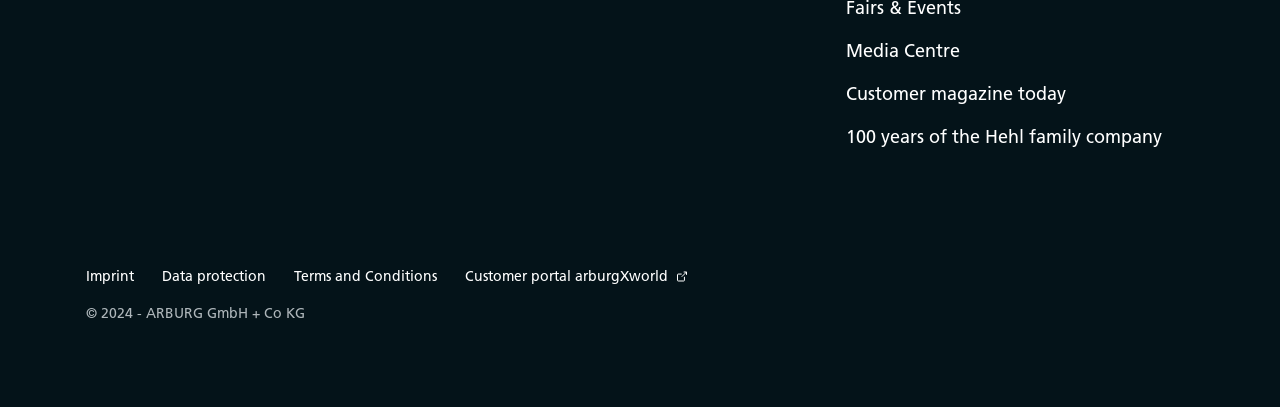Identify the bounding box coordinates of the region I need to click to complete this instruction: "Go to Media Centre".

[0.661, 0.003, 0.75, 0.109]